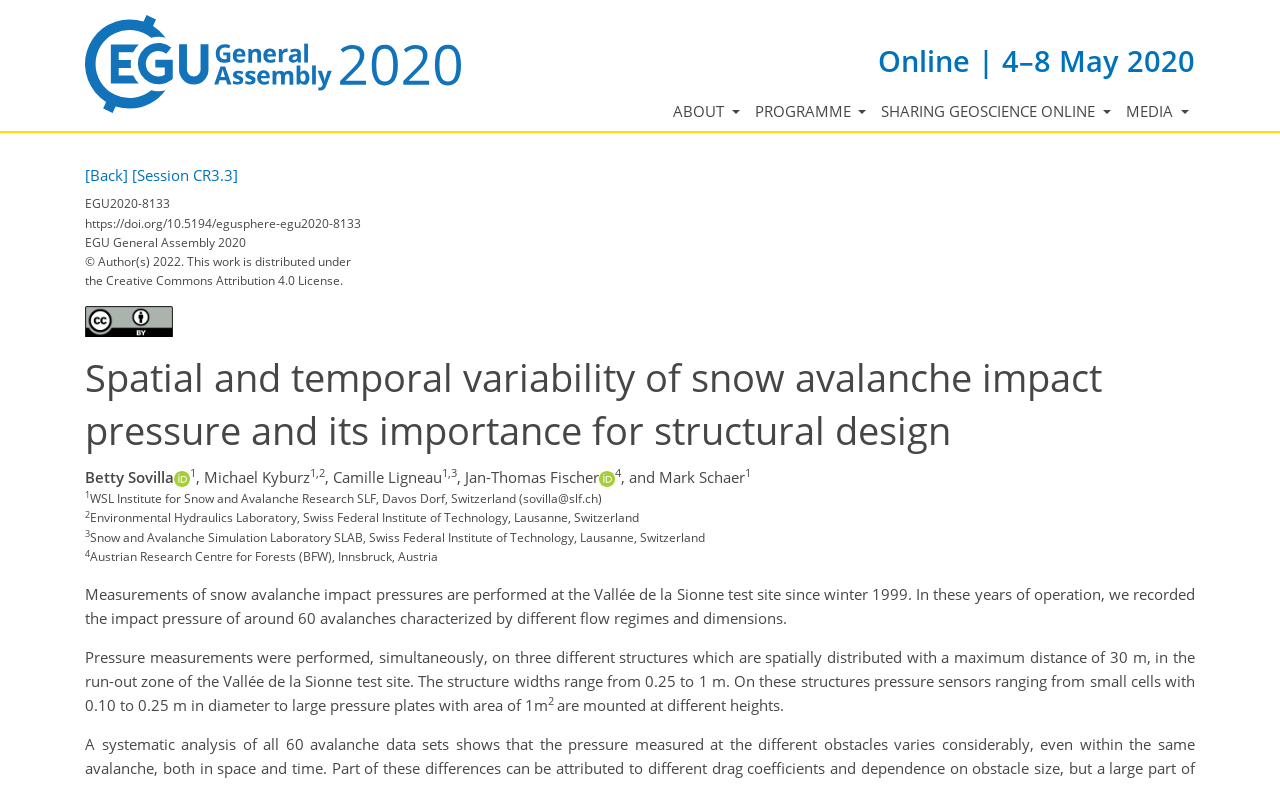Identify the title of the webpage and provide its text content.

Spatial and temporal variability of snow avalanche impact pressure and its importance for structural design